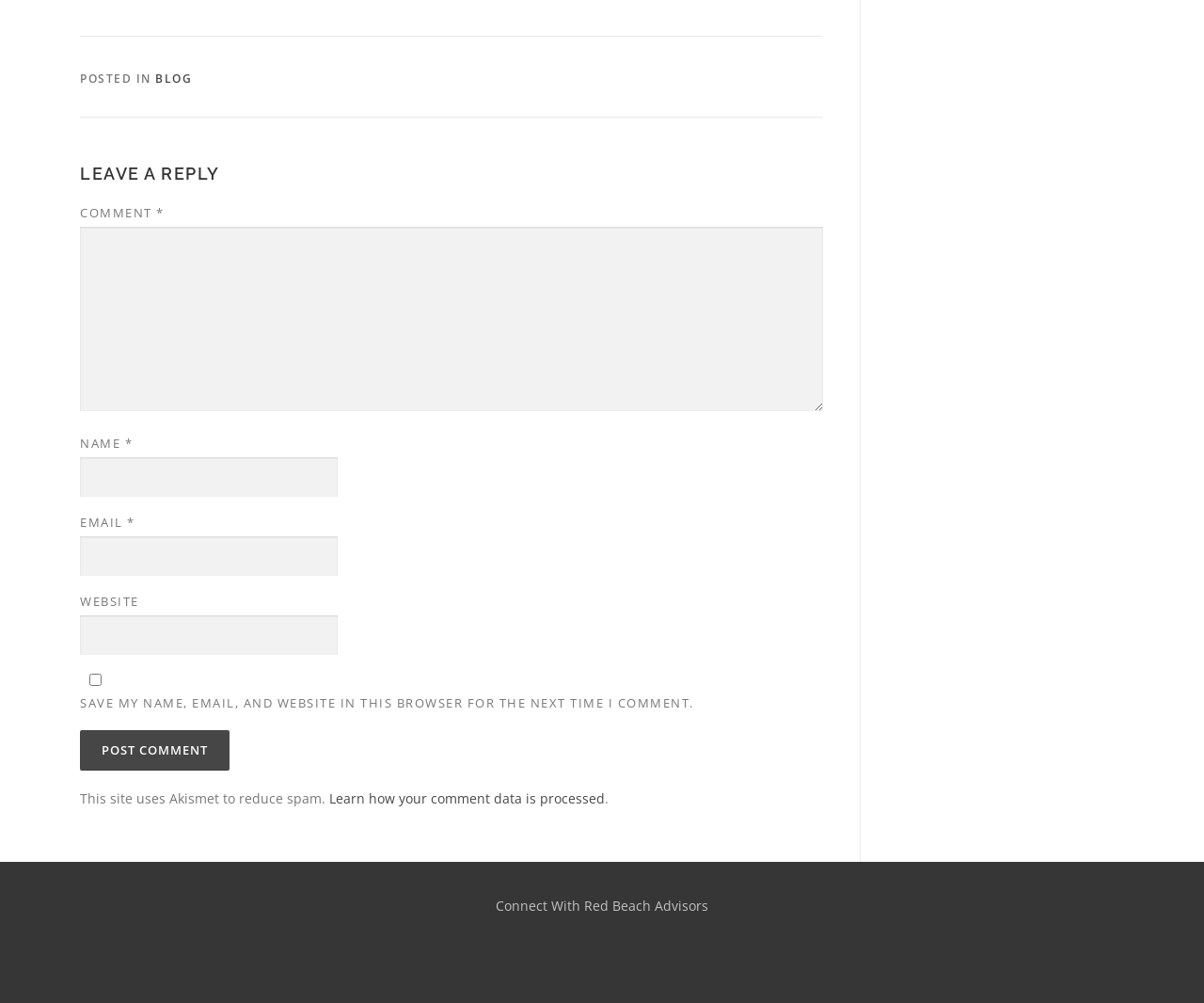Please specify the coordinates of the bounding box for the element that should be clicked to carry out this instruction: "Enter a comment". The coordinates must be four float numbers between 0 and 1, formatted as [left, top, right, bottom].

[0.066, 0.226, 0.684, 0.411]